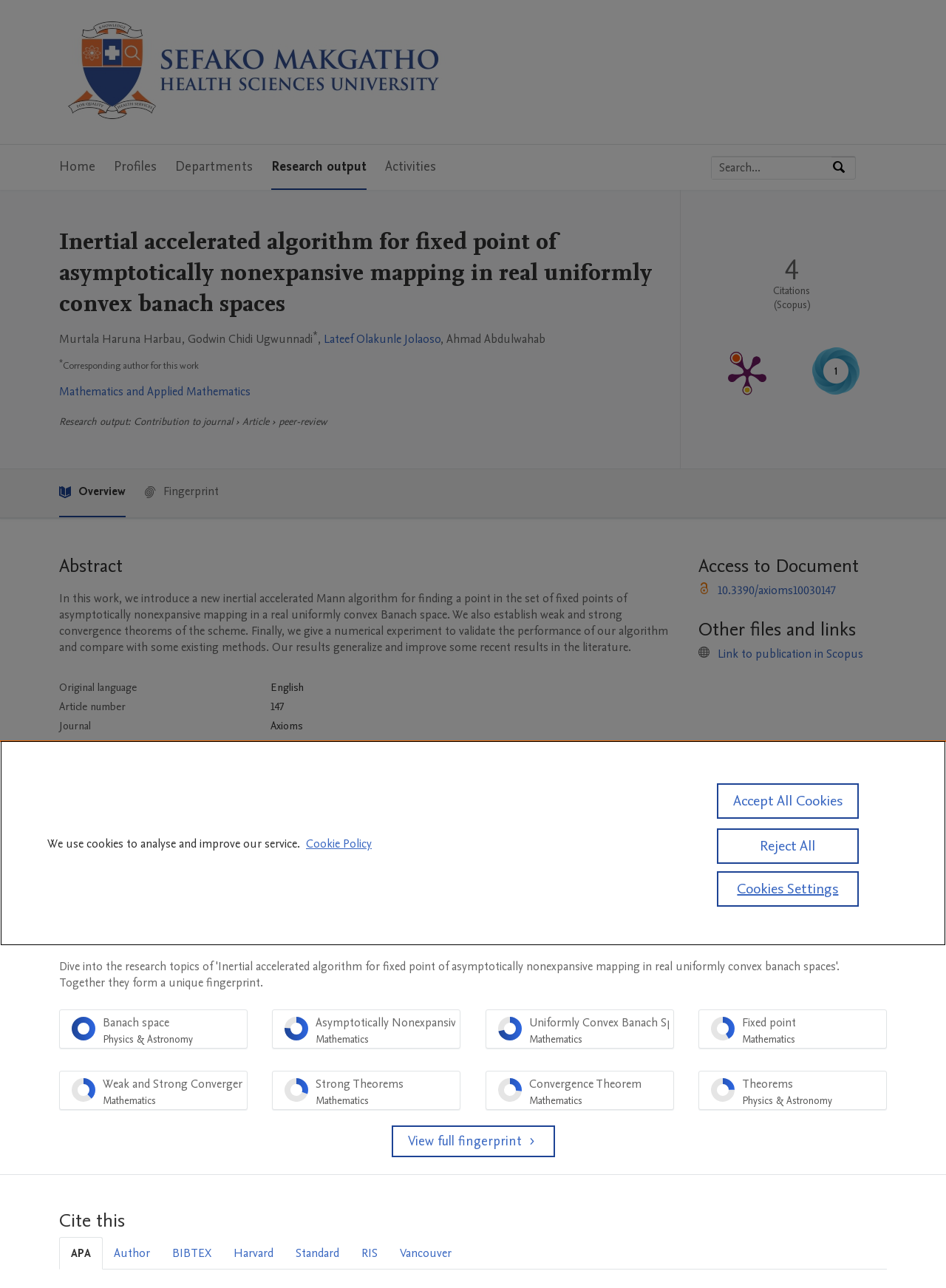Elaborate on the webpage's design and content in a detailed caption.

This webpage is about a research article titled "Inertial accelerated algorithm for fixed point of asymptotically nonexpansive mapping in real uniformly convex banach spaces" from Sefako Makgatho Health Sciences University. 

At the top of the page, there is a logo of the university and a navigation menu with links to "Home", "Profiles", "Departments", "Research output", and "Activities". Below the navigation menu, there is a search bar where users can search by expertise, name, or affiliation.

The main content of the page is divided into several sections. The first section displays the title of the article, followed by the authors' names, including Murtala Haruna Harbau, Godwin Chidi Ugwunnadi, Lateef Olakunle Jolaoso, and Ahmad Abdulwahab. 

The next section is about the research output, indicating that it is a contribution to a journal, specifically an article, and it is peer-reviewed. There is also a publication metrics section that shows the number of citations and an altmetric score.

Following this, there is an abstract section that summarizes the article, which introduces a new inertial accelerated Mann algorithm for finding a point in the set of fixed points of asymptotically nonexpansive mapping in a real uniformly convex Banach space.

Below the abstract, there is a table that displays information about the article, including the original language, article number, journal, volume, issue number, and publication status.

The next section is about keywords, which include "asymptotically nonexpansive", "fixed point", "inertial-accelerated algorithm", and "uniformly convex spaces".

Further down, there are sections for "Access to Document" and "Other files and links", which provide links to the publication in Scopus and other related resources.

Finally, there is a "Fingerprint" section that displays a menu with topics related to the article, including "Banach space Physics & Astronomy", "Asymptotically Nonexpansive Mapping Mathematics", and "Uniformly Convex Banach Space Mathematics", each with a percentage indicating their relevance to the article.